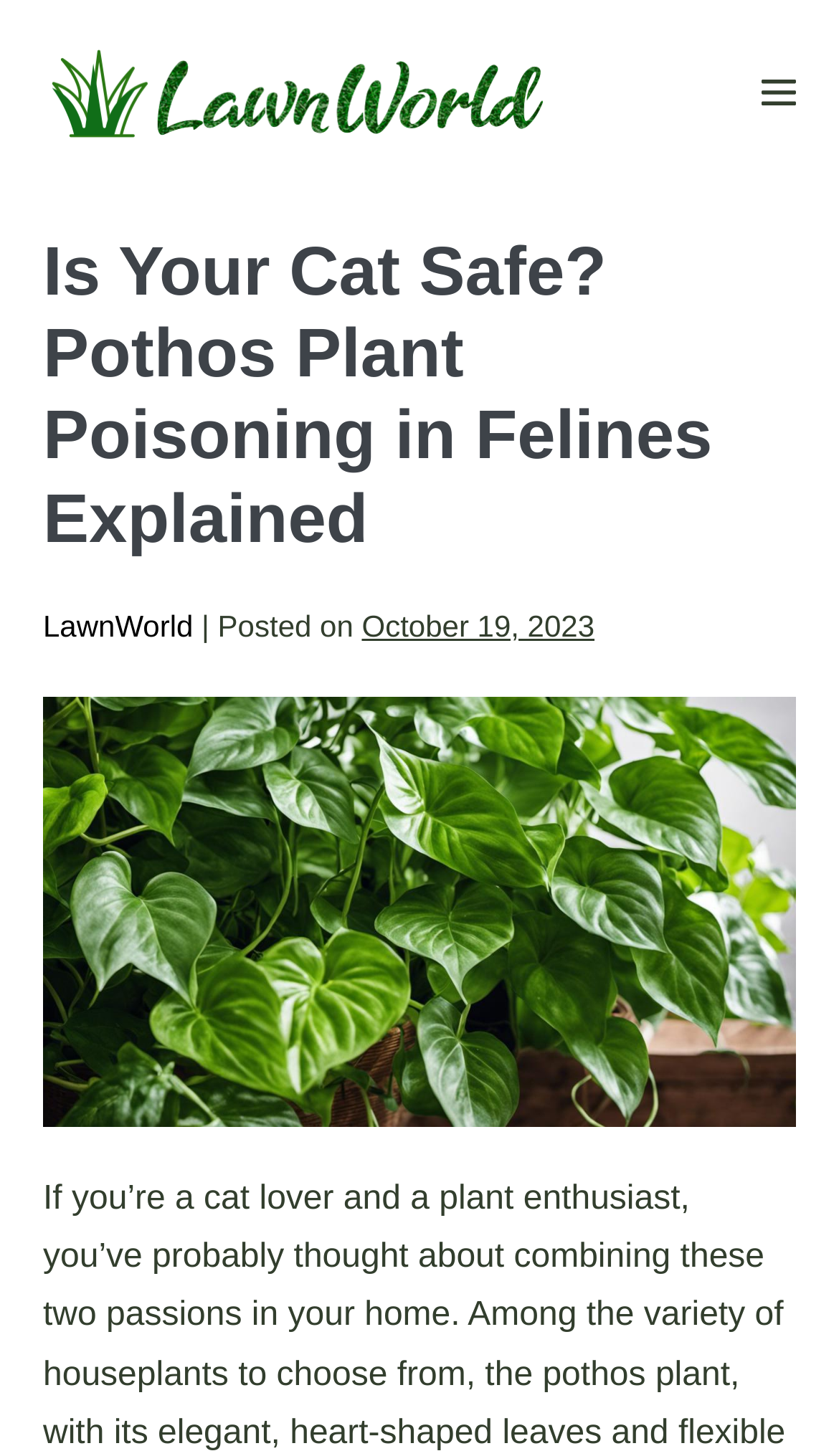Is there a logo image on the webpage?
Using the picture, provide a one-word or short phrase answer.

Yes